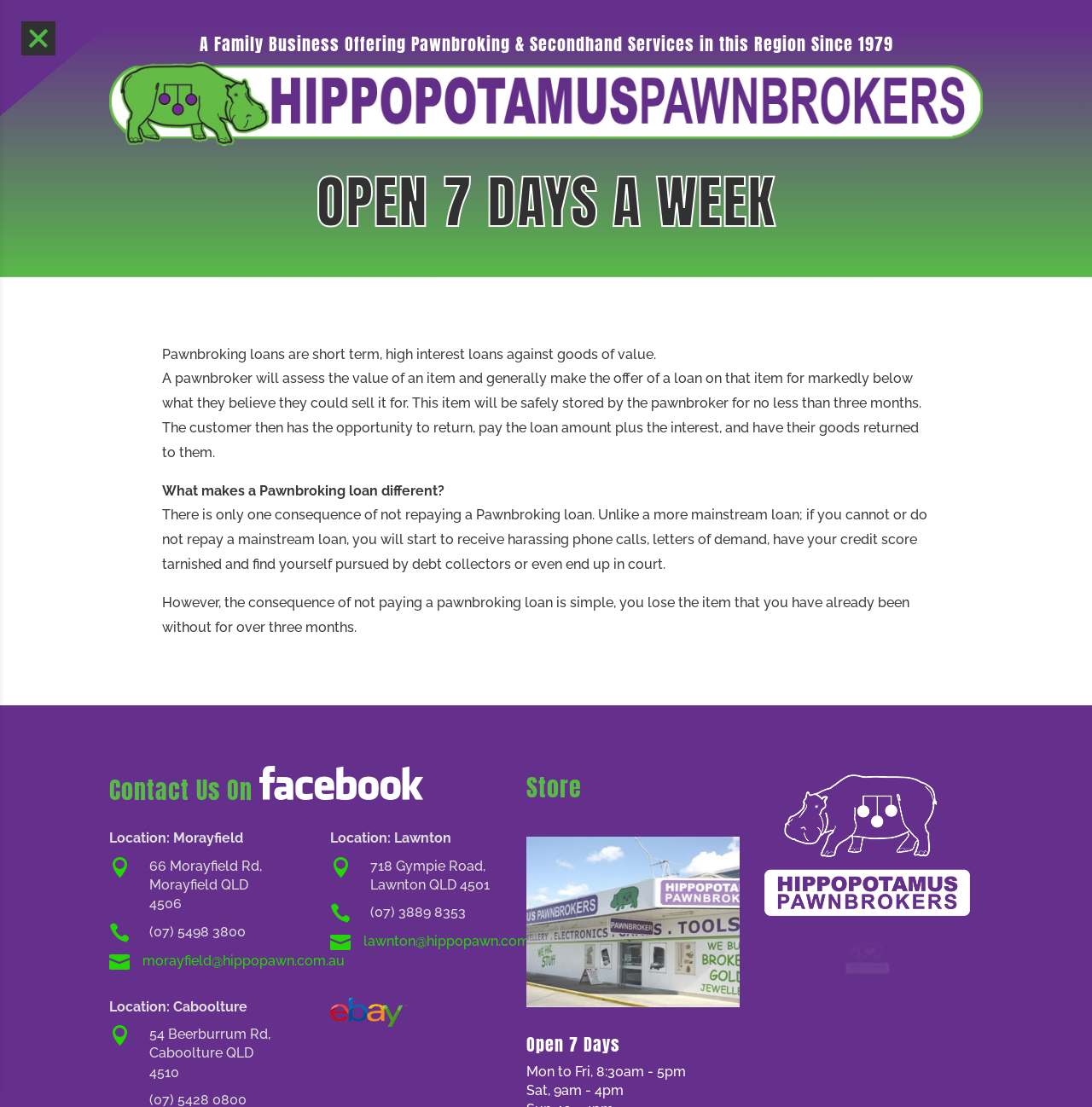Explain the webpage in detail, including its primary components.

This webpage is about Hippopotamus Brokers, a family business offering pawnbroking and secondhand services. At the top, there is a heading that reads "A Family Business Offering Pawnbroking & Secondhand Services in this Region Since 1979". Below this, there is a link and a heading that says "OPEN 7 DAYS A WEEK". 

The main content of the page is divided into sections. The first section explains what pawnbroking loans are, how they work, and what makes them different from mainstream loans. There are four paragraphs of text in this section, with the last two paragraphs explaining the consequences of not repaying a pawnbroking loan.

To the right of this section, there is a heading that says "Contact Us" with a link to message the business on Facebook, accompanied by a Facebook logo image. Below this, there are three sections with location information, each containing an address, phone number, and email address for the Morayfield, Lawnton, and Caboolture locations, respectively. Each section has a layout table with icons for the phone, email, and location.

At the bottom of the page, there are two headings, "Store" and "Open 7 Days", with the business hours listed below. The hours are divided into Monday to Friday, Saturday, and Sunday. There is also a link at the bottom right corner of the page, but its purpose is unclear.